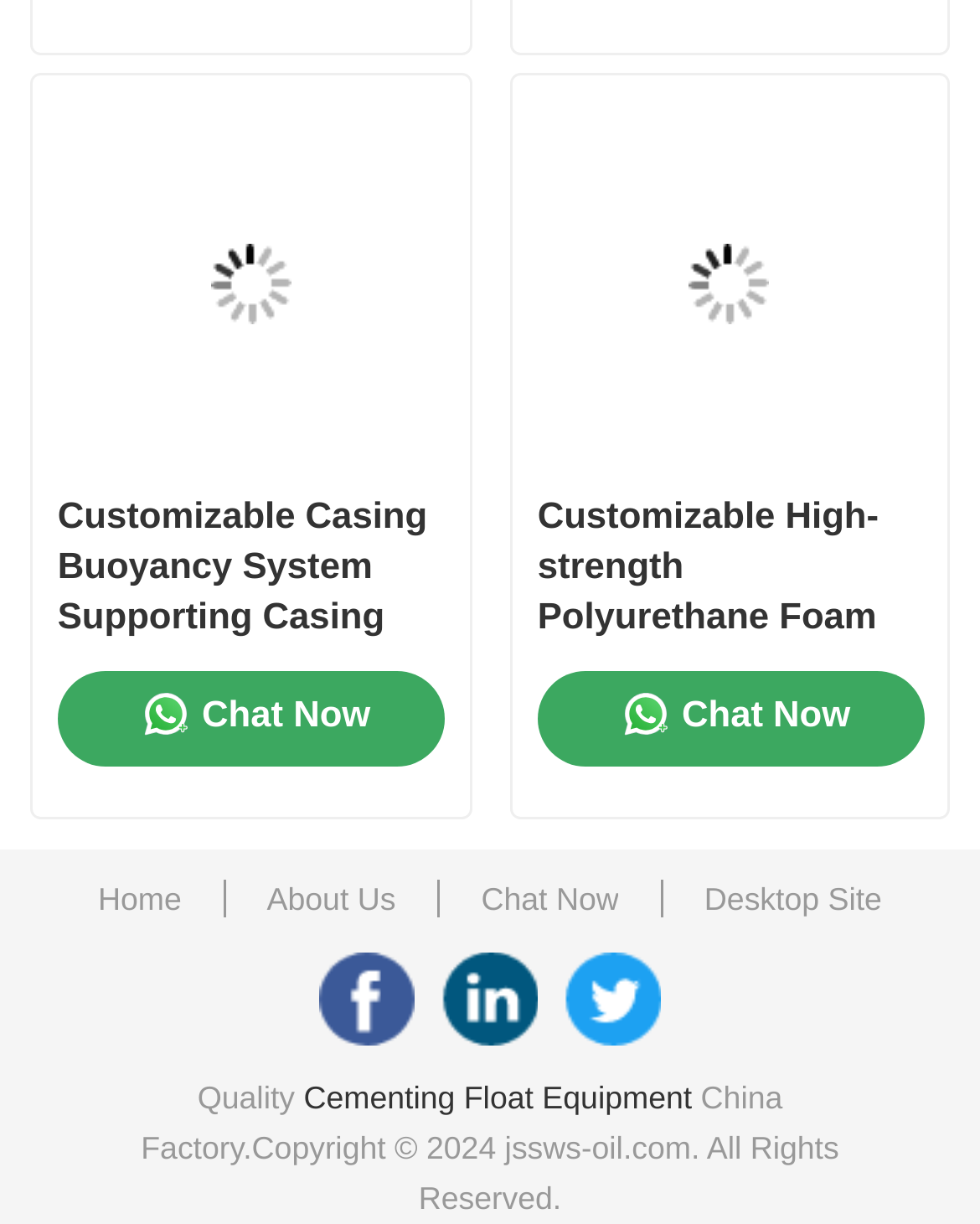Using the format (top-left x, top-left y, bottom-right x, bottom-right y), provide the bounding box coordinates for the described UI element. All values should be floating point numbers between 0 and 1: Chat Now

[0.491, 0.715, 0.632, 0.756]